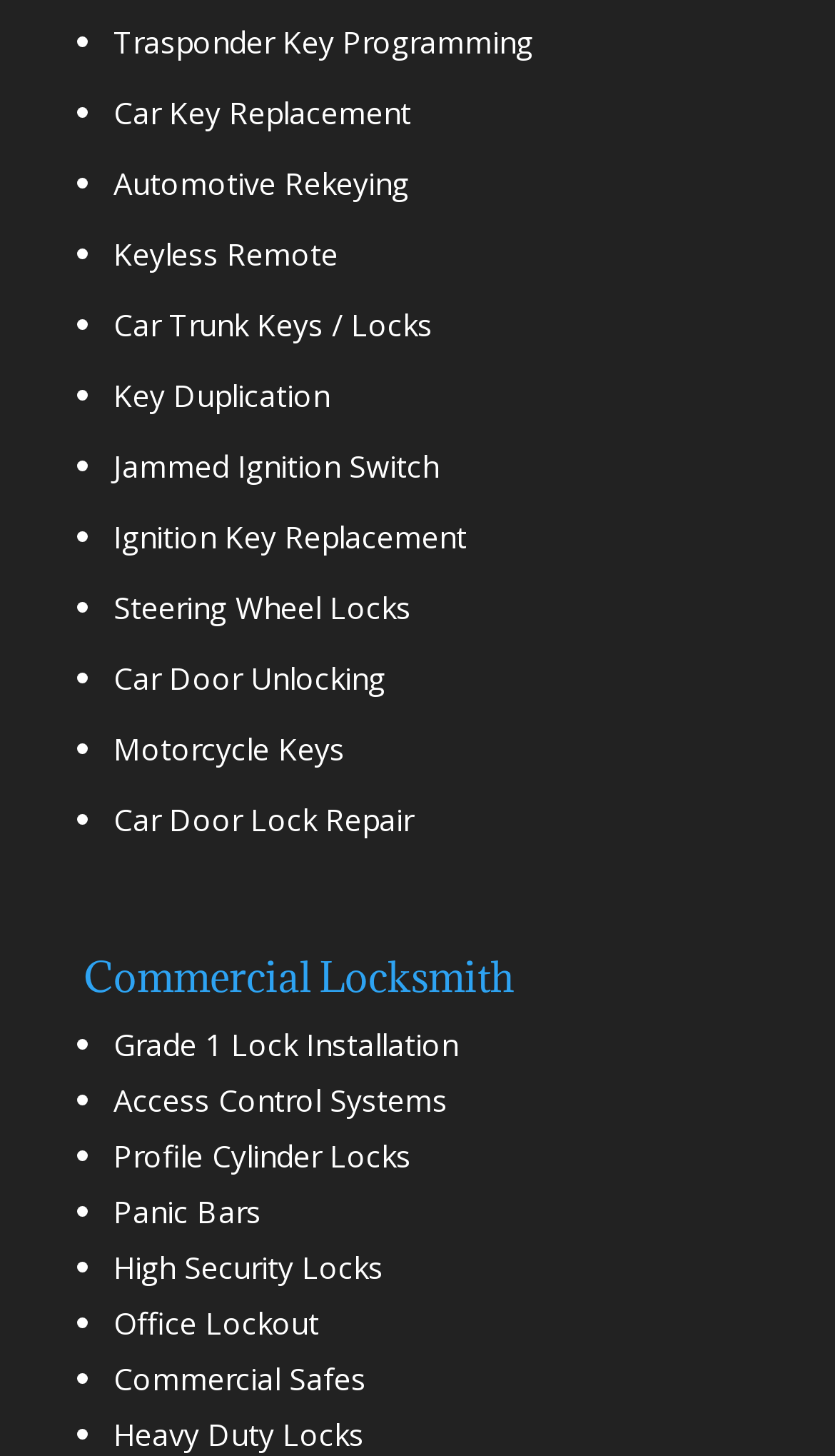Can you identify the bounding box coordinates of the clickable region needed to carry out this instruction: 'Click on Trasponder Key Programming'? The coordinates should be four float numbers within the range of 0 to 1, stated as [left, top, right, bottom].

[0.136, 0.015, 0.638, 0.043]